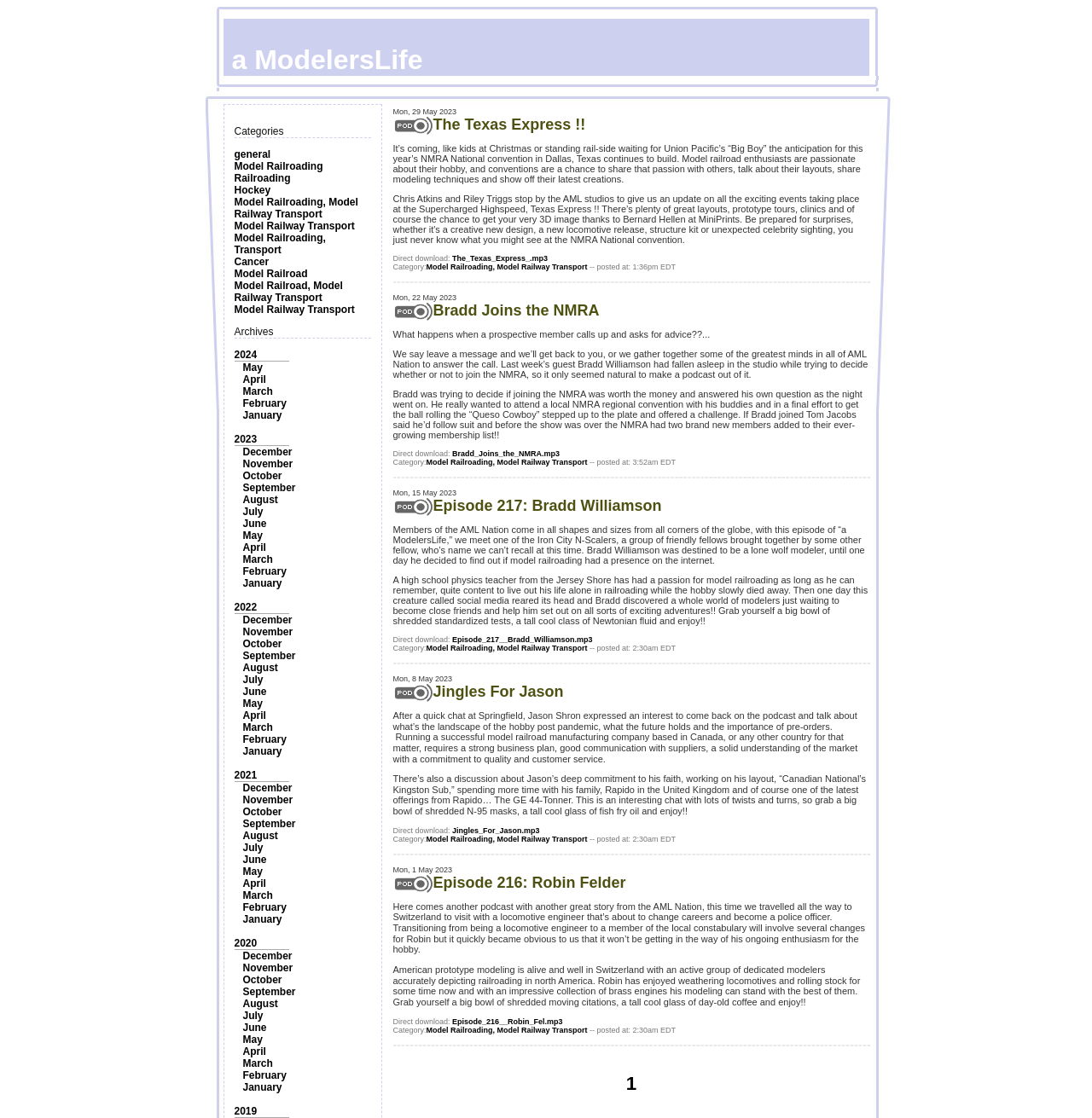Identify the bounding box coordinates for the UI element that matches this description: "November".

[0.222, 0.56, 0.268, 0.571]